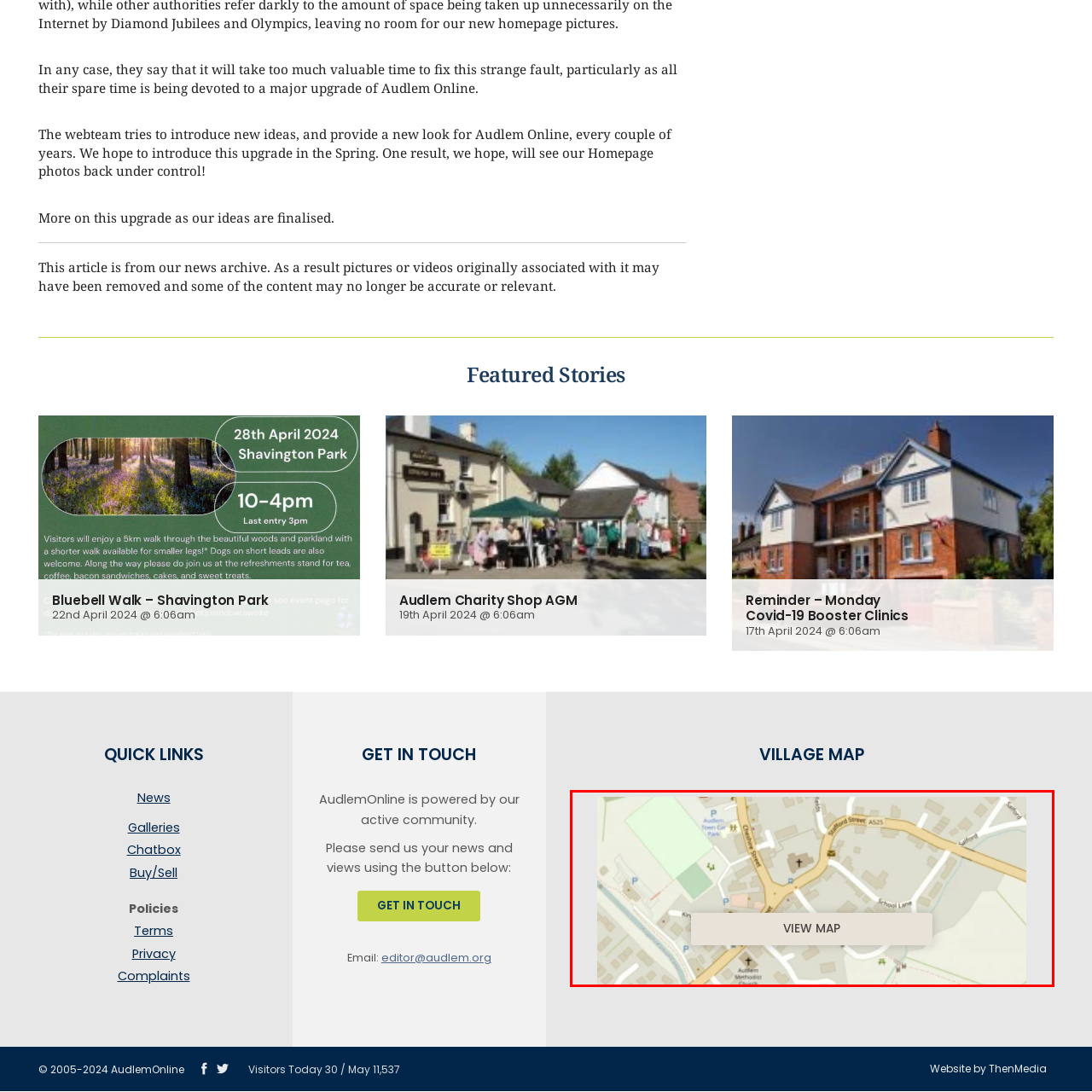Give an in-depth description of the image highlighted with the red boundary.

The image displays a detailed map showcasing the location of AudlemOnline, highlighting key landmarks and streets in the area. Prominently featured at the center is a button labeled "VIEW MAP," inviting users to interact and explore the geographical layout further. Surrounding areas are marked, providing viewers with contextual navigation, including nearby parks, road names, and various points of interest, aiding in orientation and planning for visitors or residents looking to engage with the community.